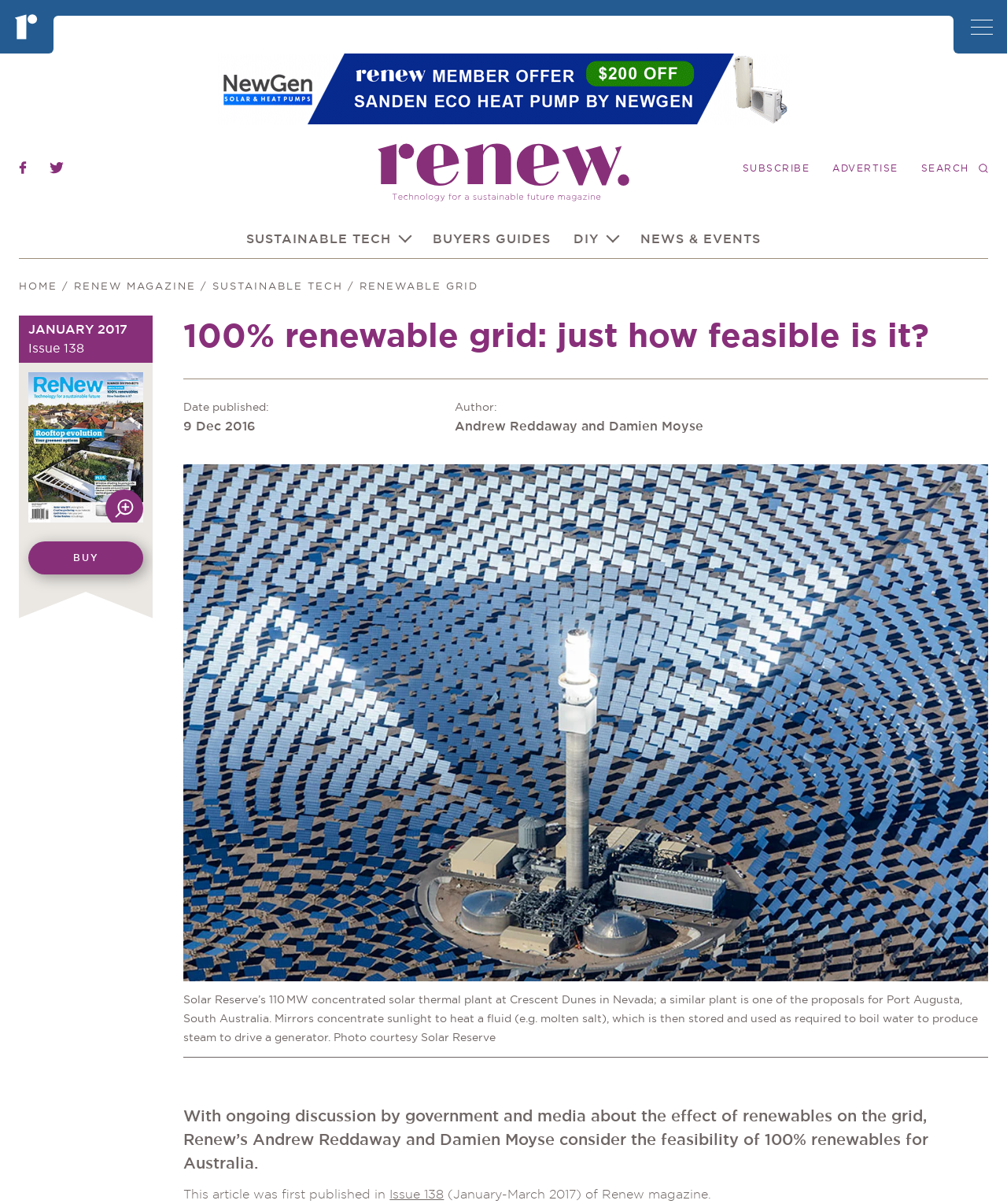Respond to the following query with just one word or a short phrase: 
What is the topic of the article?

Renewable grid